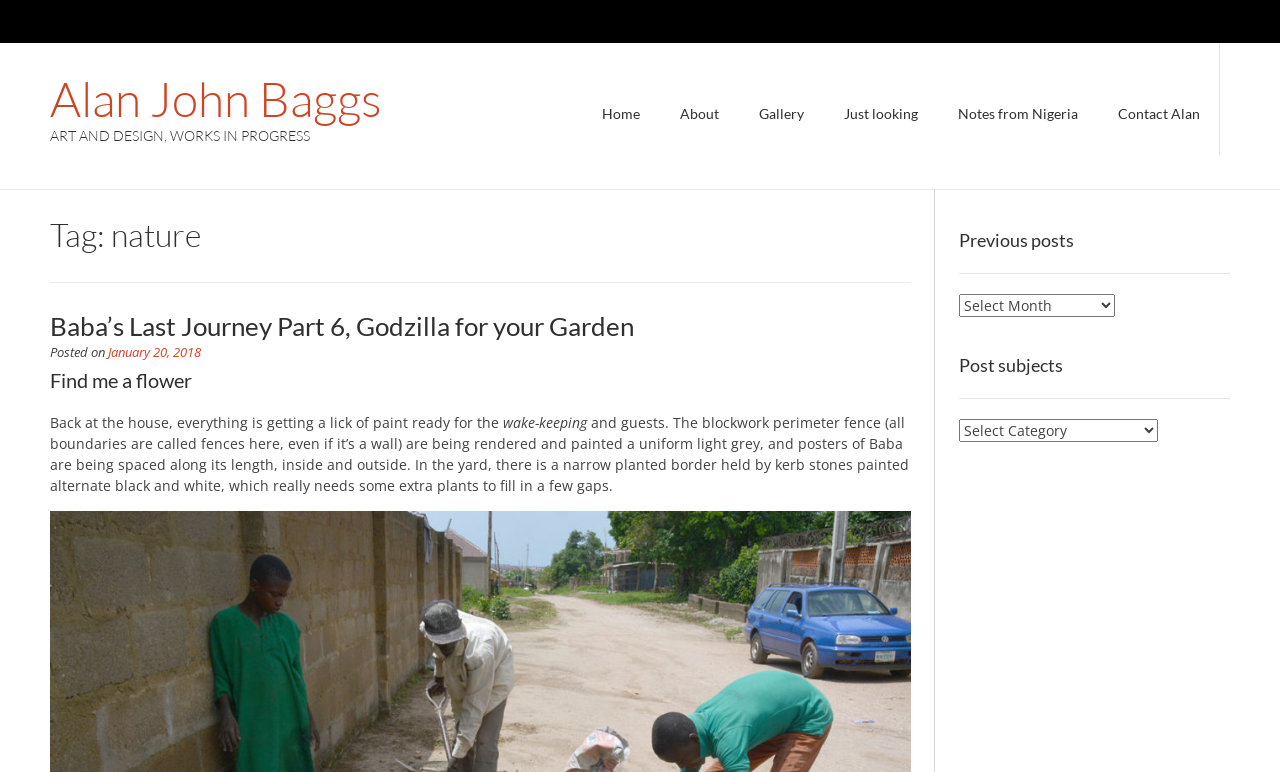What is the category of the post with the title 'Find me a flower'?
Refer to the screenshot and deliver a thorough answer to the question presented.

The category of the post with the title 'Find me a flower' can be found in the header section above the post, which reads 'Tag: nature'. This suggests that the post is categorized under the topic of nature.